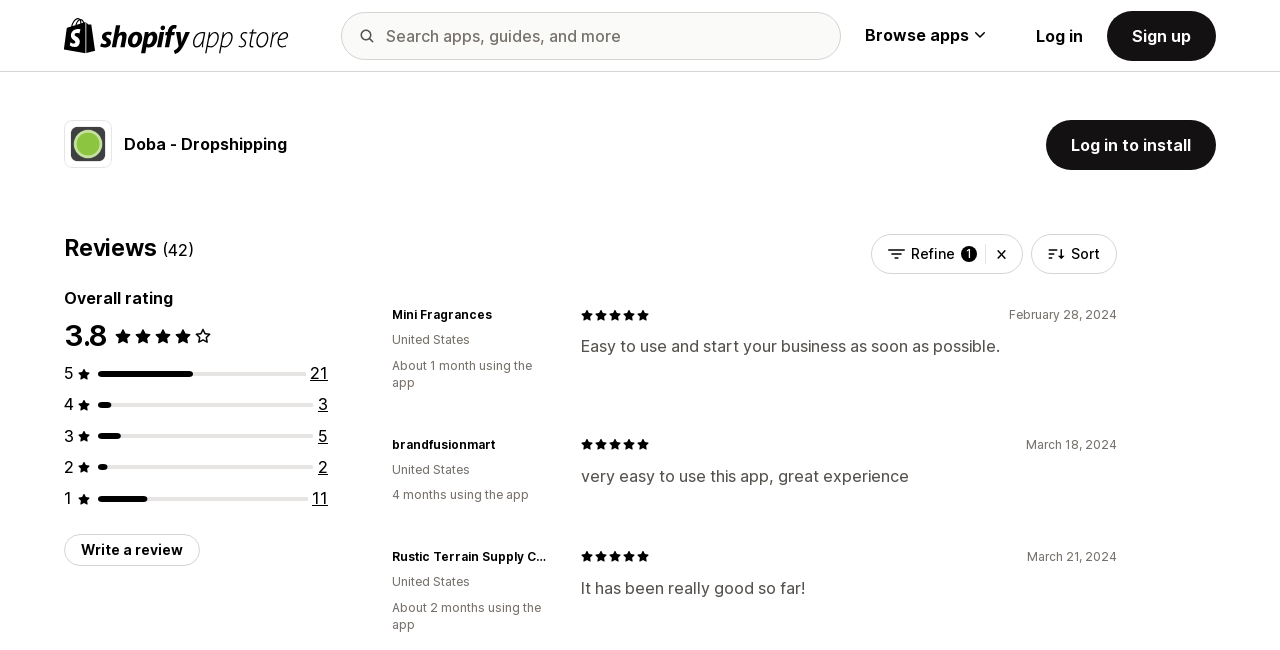How many total reviews are there for the Doba ‑ Dropshipping app?
Please provide a detailed answer to the question.

I found the number of total reviews by looking at the link '21 total reviews' below the heading 'Reviews (42)'. This link suggests that there are 21 total reviews for the app.